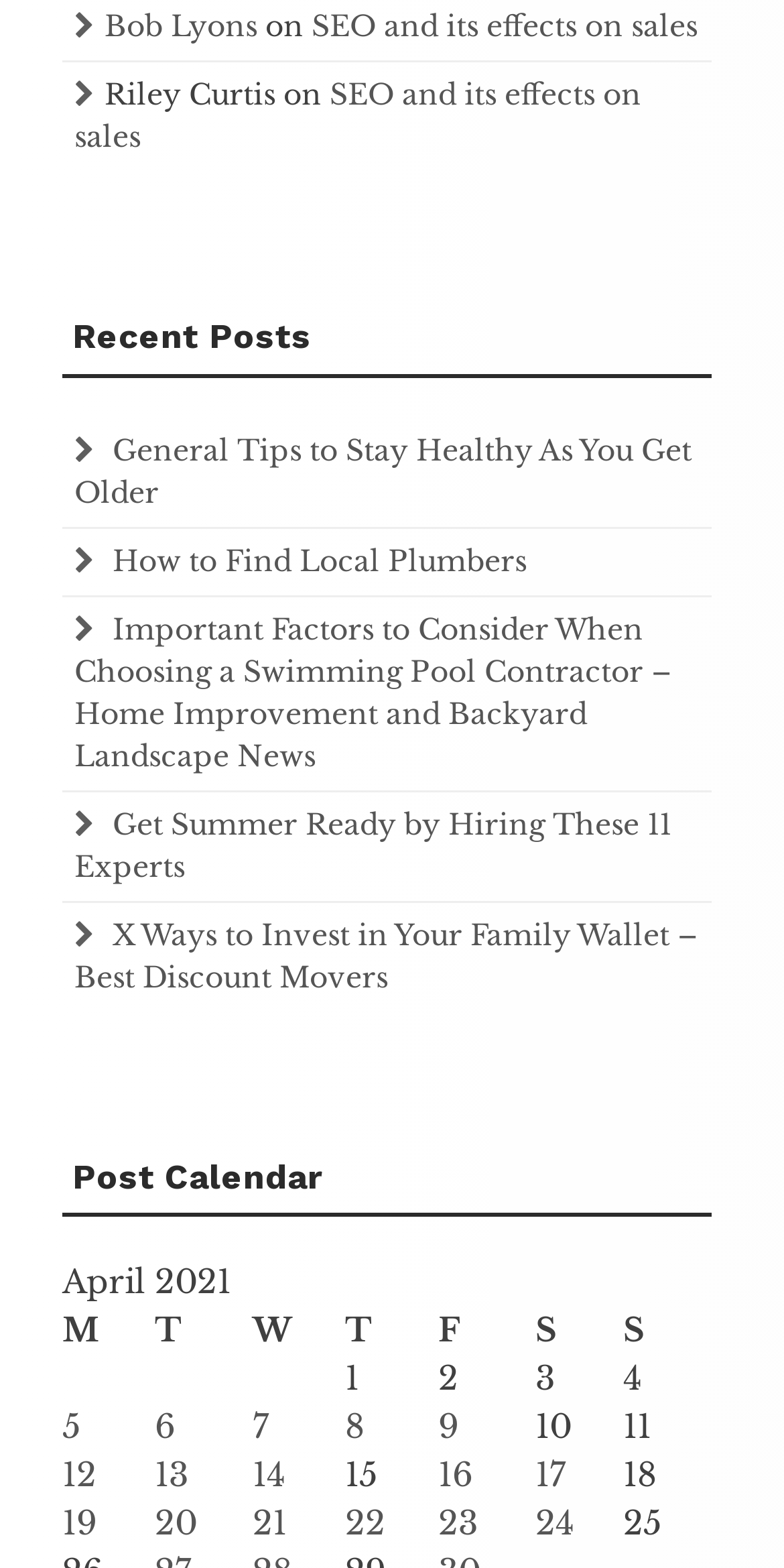Determine the bounding box coordinates for the element that should be clicked to follow this instruction: "View the post 'General Tips to Stay Healthy As You Get Older'". The coordinates should be given as four float numbers between 0 and 1, in the format [left, top, right, bottom].

[0.095, 0.275, 0.882, 0.325]